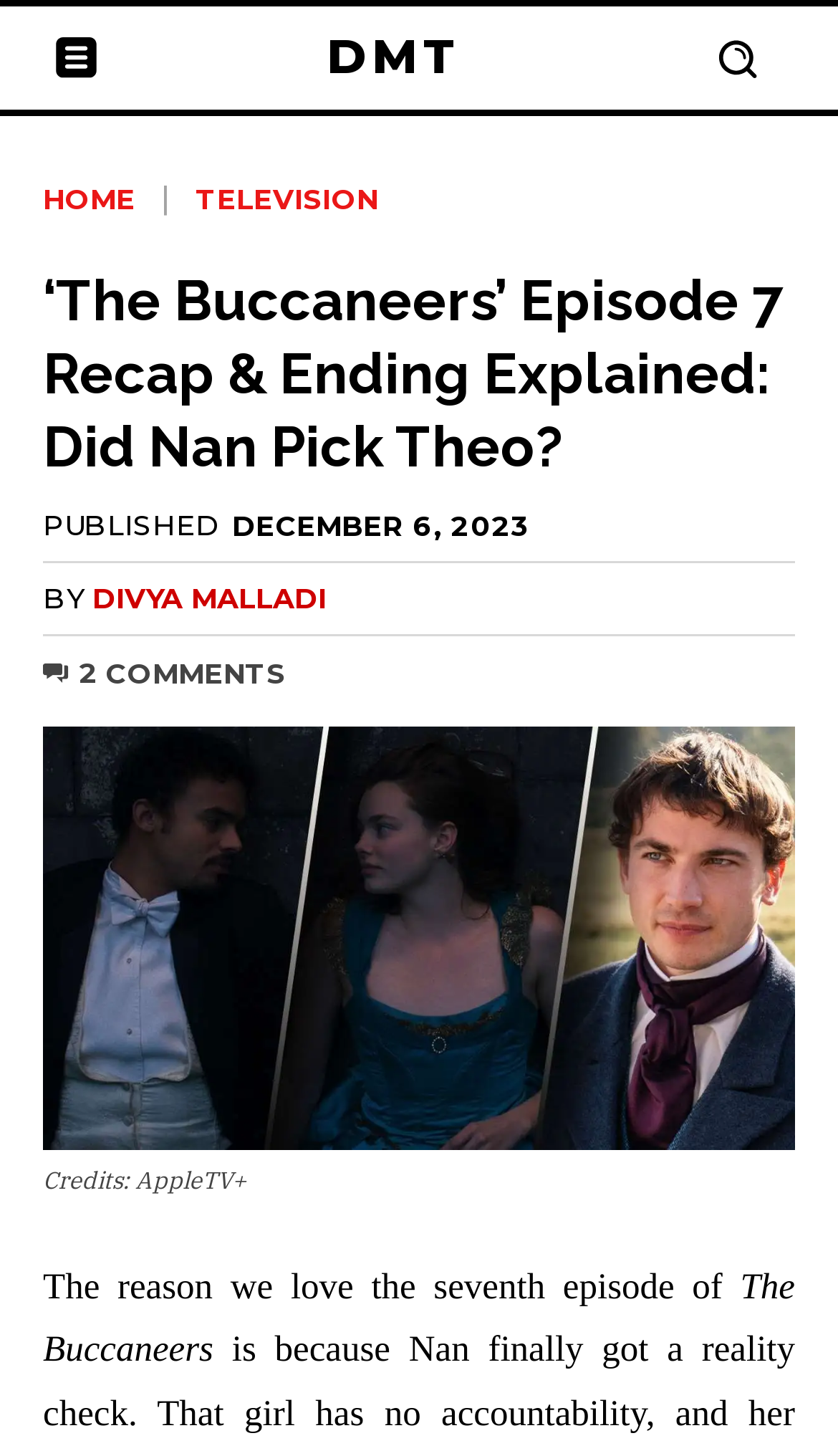Based on the image, please respond to the question with as much detail as possible:
What is the platform where the TV show is available?

I found the answer by looking at the figcaption element with the text 'Credits: AppleTV+'. This suggests that the TV show is available on the AppleTV+ platform.